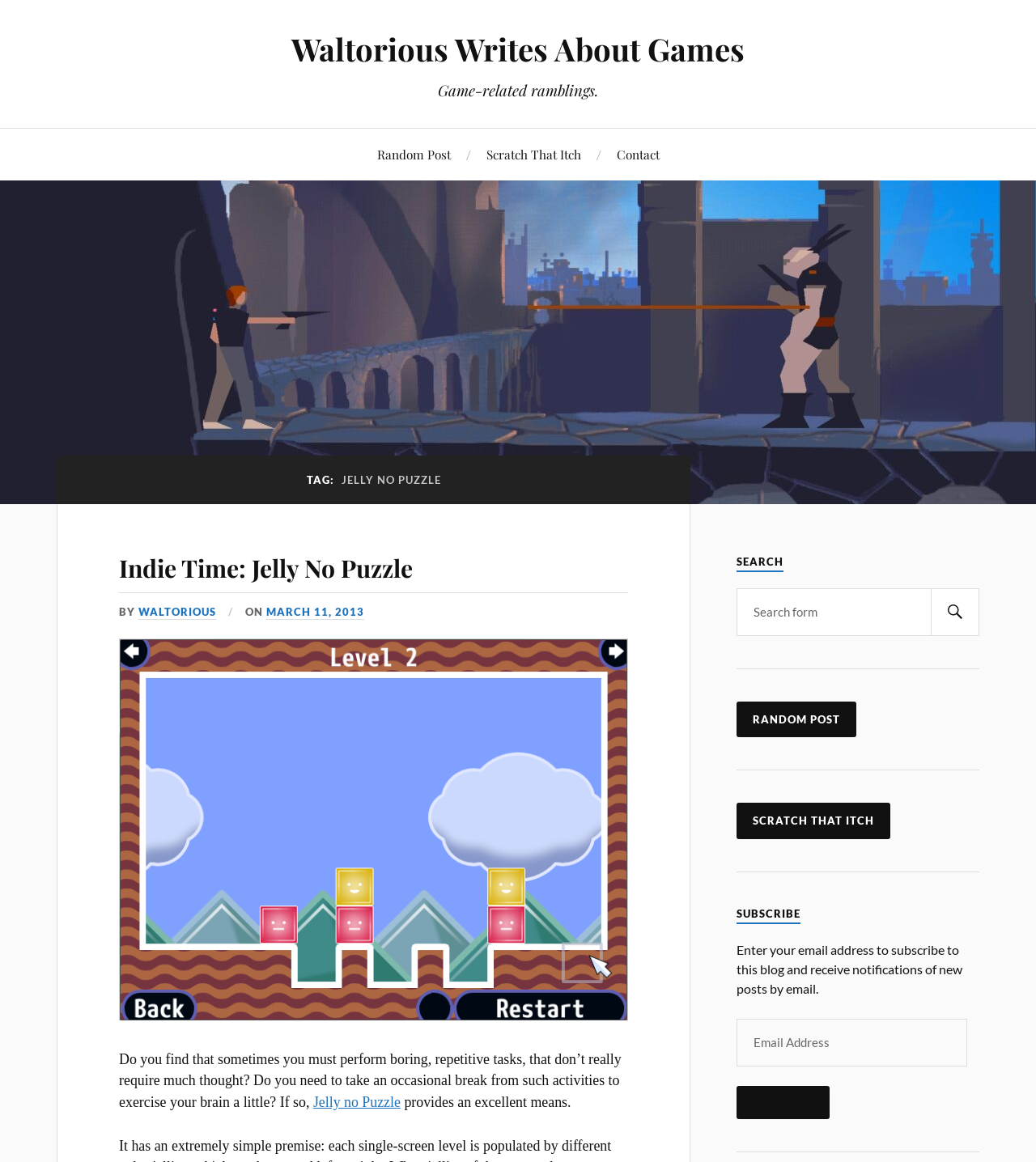Determine the bounding box coordinates of the clickable element to achieve the following action: 'Click on the 'Contact' link'. Provide the coordinates as four float values between 0 and 1, formatted as [left, top, right, bottom].

[0.595, 0.111, 0.636, 0.155]